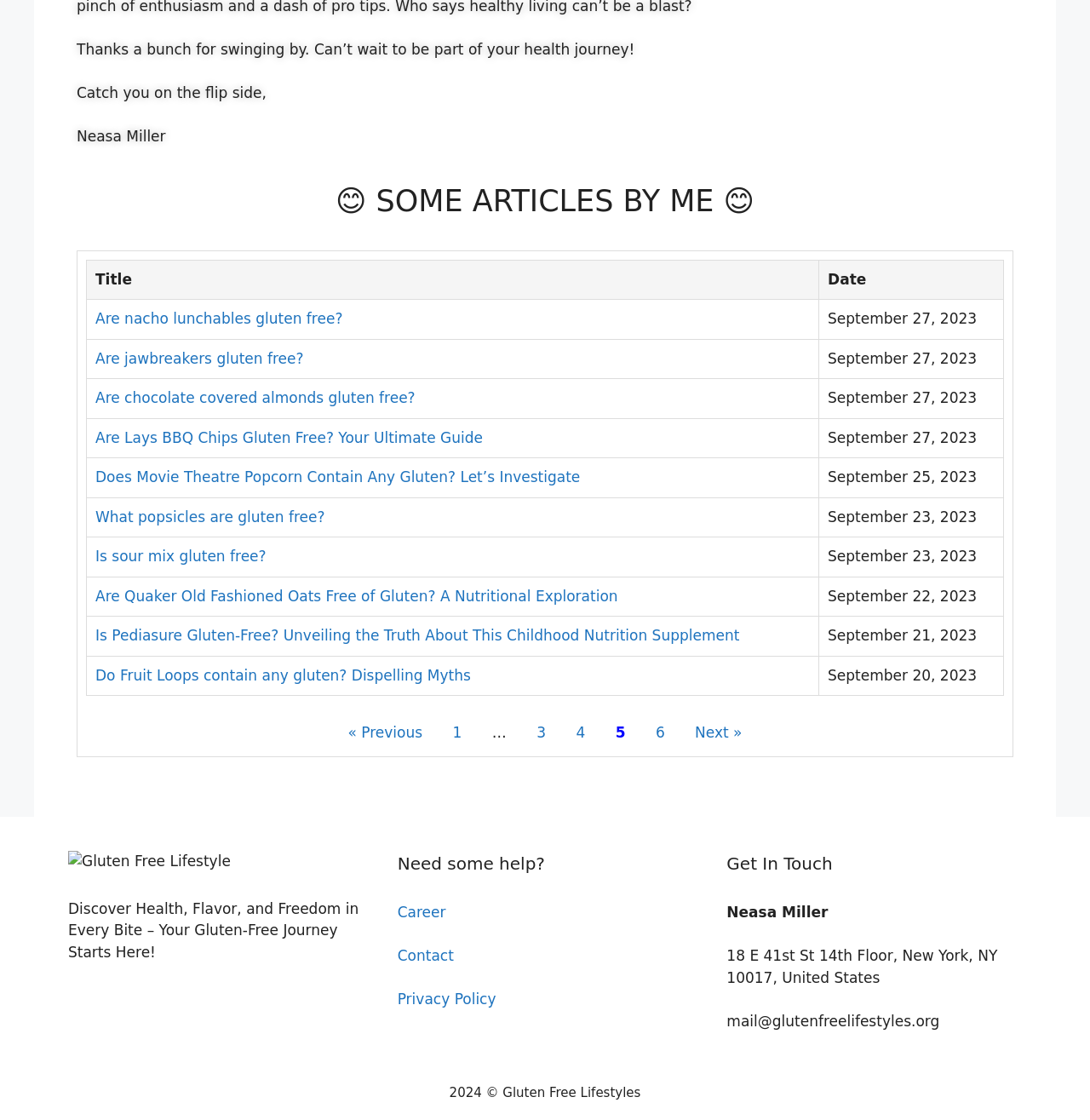Locate the bounding box coordinates of the item that should be clicked to fulfill the instruction: "Read the 'Are Quaker Old Fashioned Oats Free of Gluten?' article".

[0.088, 0.524, 0.567, 0.54]